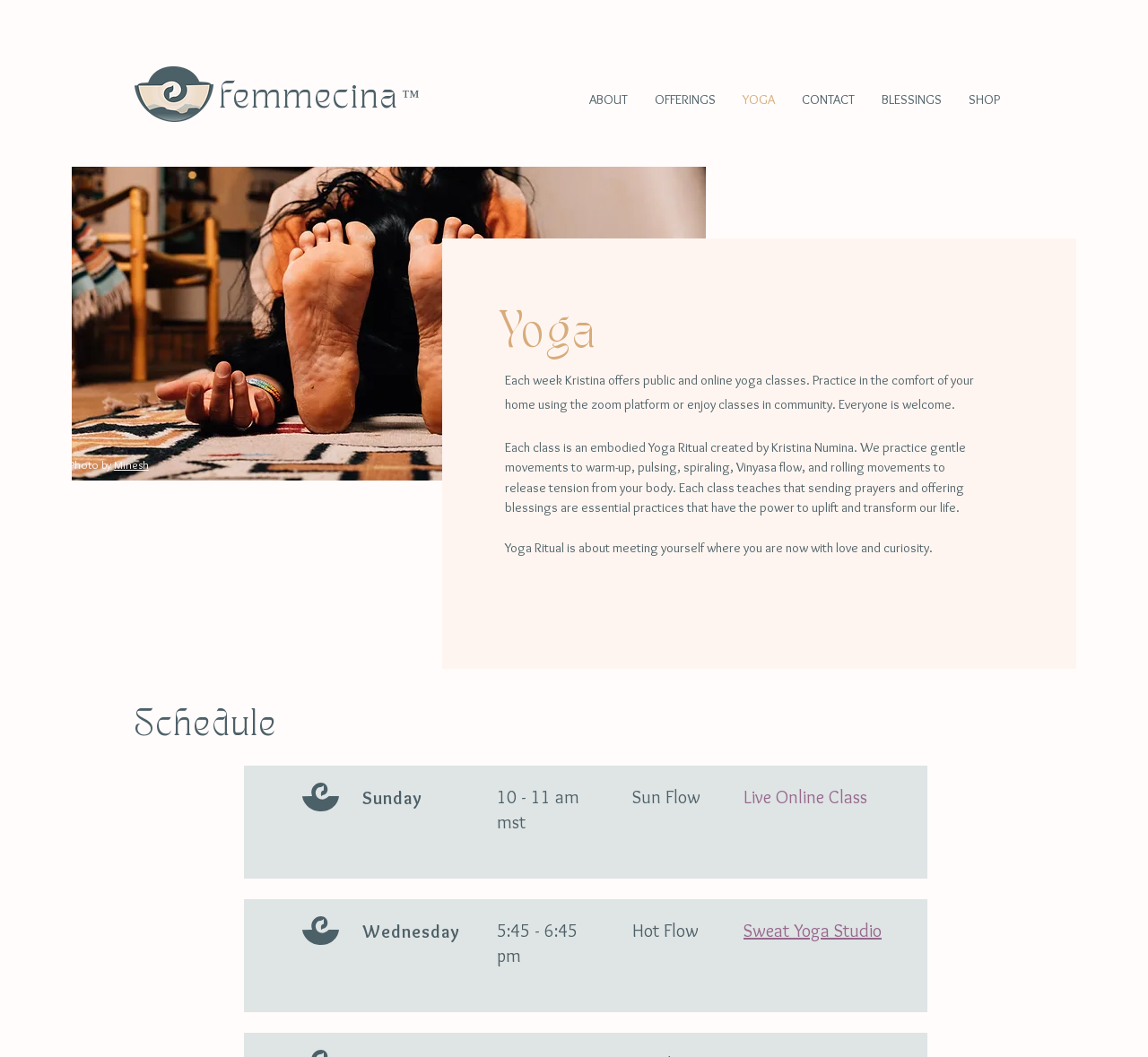Please locate the bounding box coordinates of the element that should be clicked to achieve the given instruction: "Learn more about Kristina Numina".

[0.099, 0.433, 0.13, 0.446]